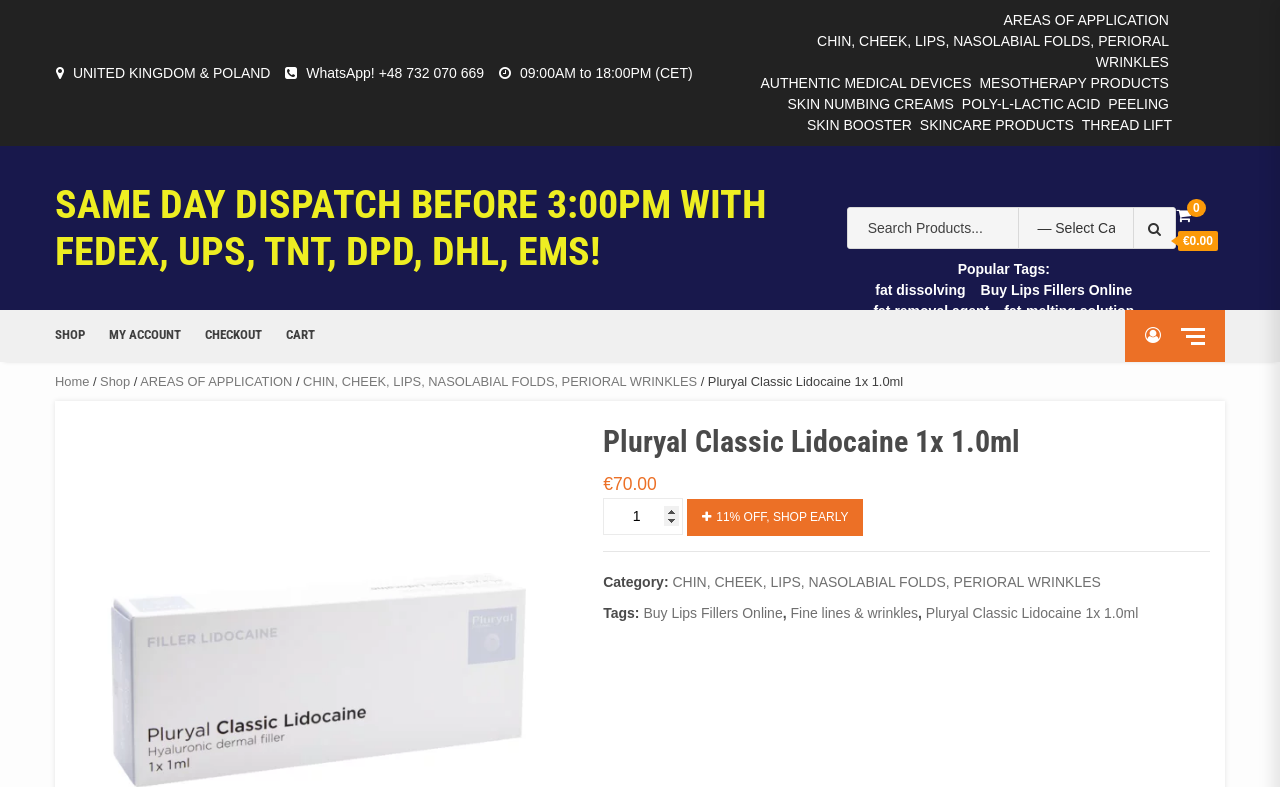Highlight the bounding box coordinates of the element that should be clicked to carry out the following instruction: "Search for products". The coordinates must be given as four float numbers ranging from 0 to 1, i.e., [left, top, right, bottom].

[0.661, 0.263, 0.919, 0.316]